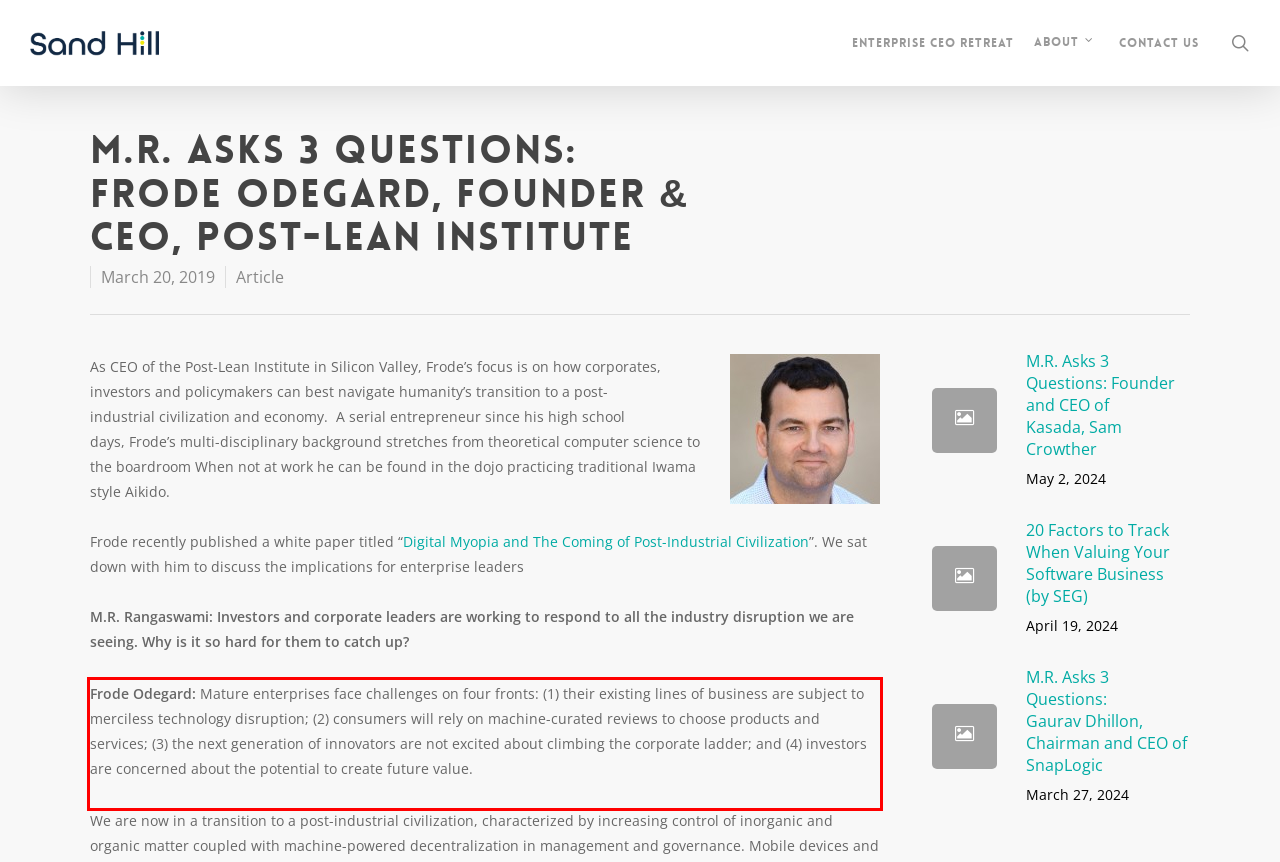Using the provided screenshot of a webpage, recognize and generate the text found within the red rectangle bounding box.

Frode Odegard: Mature enterprises face challenges on four fronts: (1) their existing lines of business are subject to merciless technology disruption; (2) consumers will rely on machine-curated reviews to choose products and services; (3) the next generation of innovators are not excited about climbing the corporate ladder; and (4) investors are concerned about the potential to create future value.